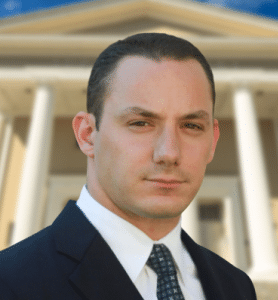Write a descriptive caption for the image, covering all notable aspects.

The image features a serious-looking man in a professional suit and tie, standing confidently in front of a classic building with large pillars, suggesting an environment associated with law or government. His focused expression conveys a sense of authority and professionalism, which is fitting for his role as a Florida estate planning attorney. This image highlights the importance of legal expertise in helping clients navigate the complexities of estate planning, emphasizing that a well-structured estate plan goes beyond asset protection to secure family futures and prevent disputes.